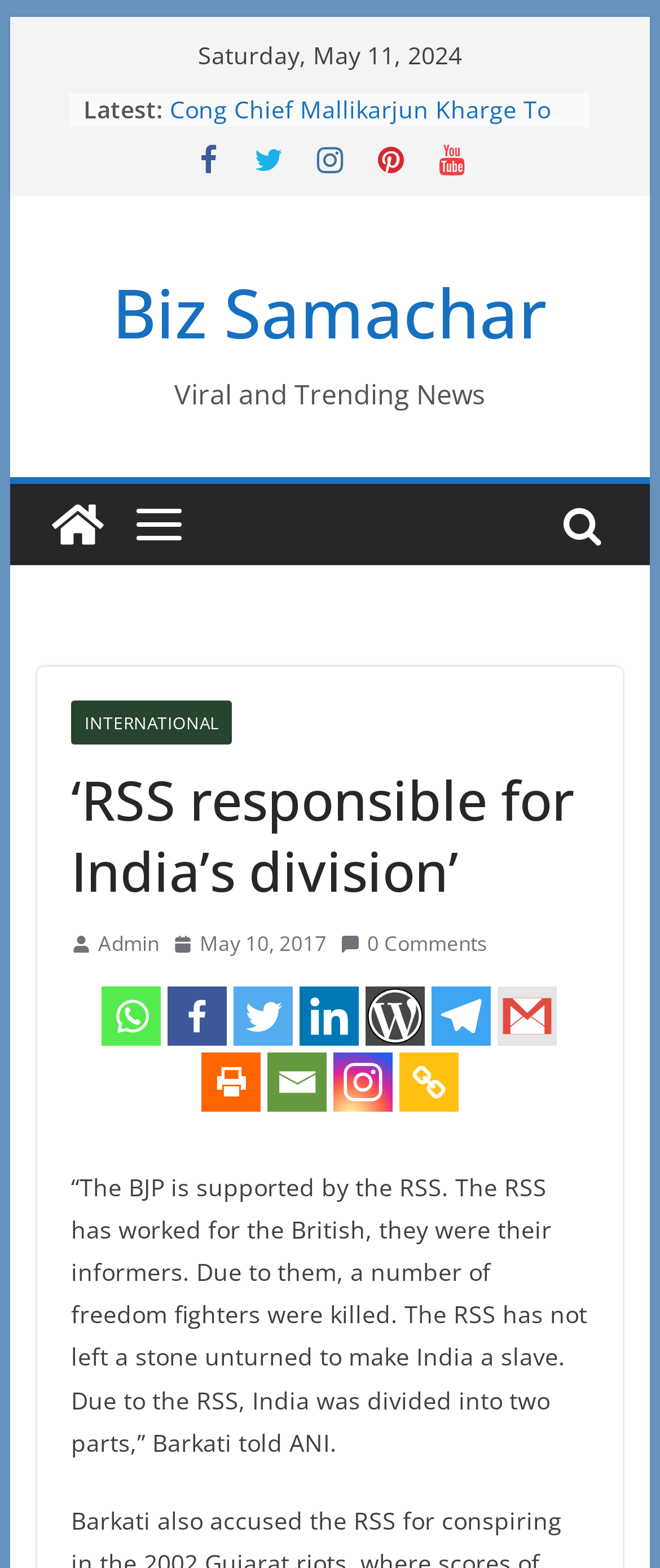Construct a comprehensive description capturing every detail on the webpage.

The webpage appears to be a news article page from Biz Samachar. At the top, there is a link to "Skip to content" and a date display showing "Saturday, May 11, 2024". Below that, there is a section with the title "Latest:" followed by a list of news article links, each preceded by a bullet point. The articles have titles such as "Cong Chief Mallikarjun Kharge To Lead INDIA Alliance" and "BJP supporters to use NOTA during LS Polls".

To the right of the list, there are five social media icon links, including Facebook, Twitter, and LinkedIn. Below the list, there is a heading "Biz Samachar" with a link to the same title. Next to it, there is a text "Viral and Trending News".

On the left side, there is a section with a link to "Biz Samachar" and an image. Below that, there is a section with a heading "INTERNATIONAL" and an image. The main article content starts below, with a heading "‘RSS responsible for India’s division’" and a block of text quoting someone named Barkati.

At the bottom of the page, there are links to share the article on various social media platforms, including WhatsApp, Facebook, Twitter, and LinkedIn. There are also links to print, email, and copy the link.